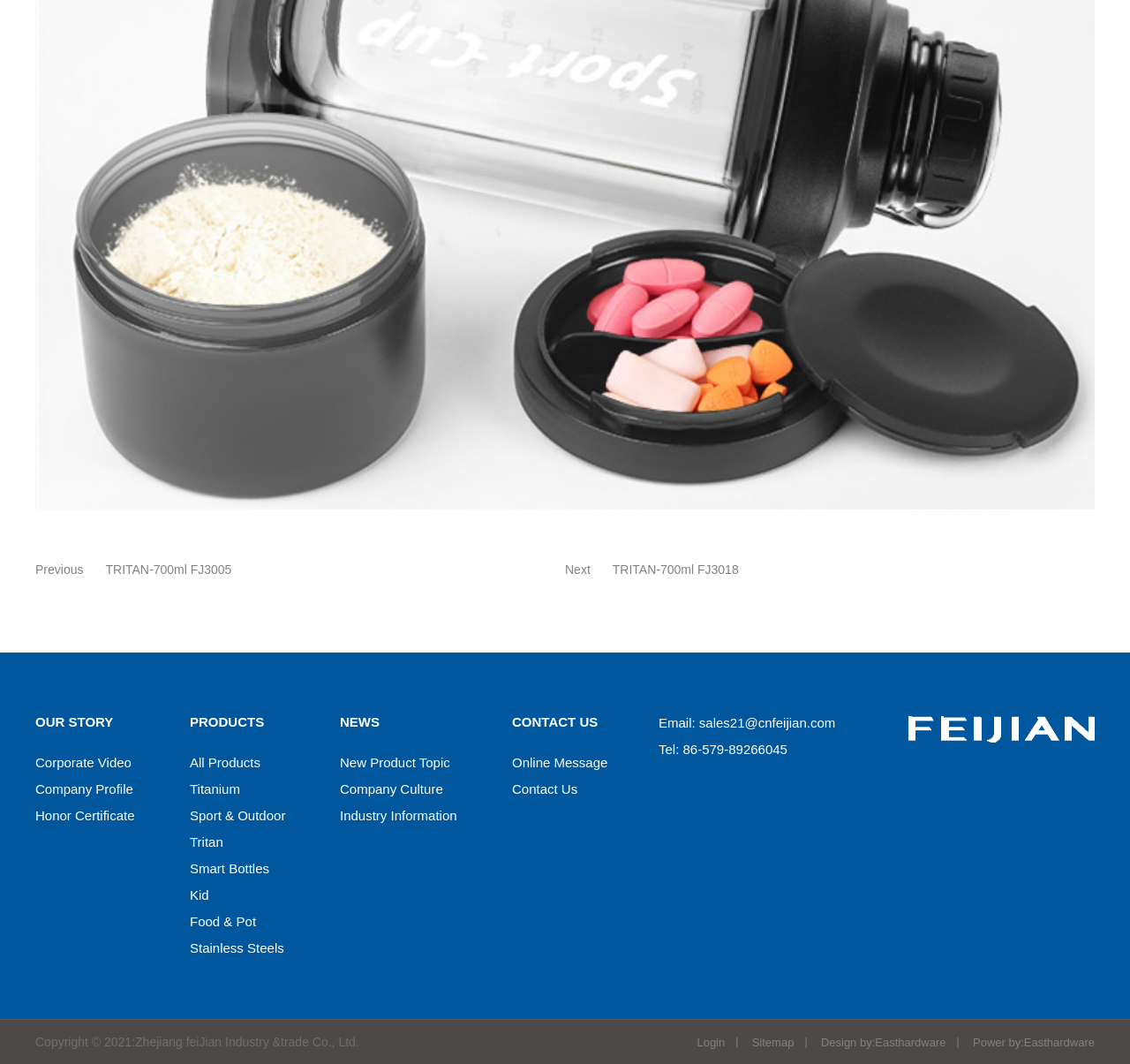What is the name of the company?
Refer to the screenshot and answer in one word or phrase.

Zhejiang feiJian Industry &trade Co., Ltd.